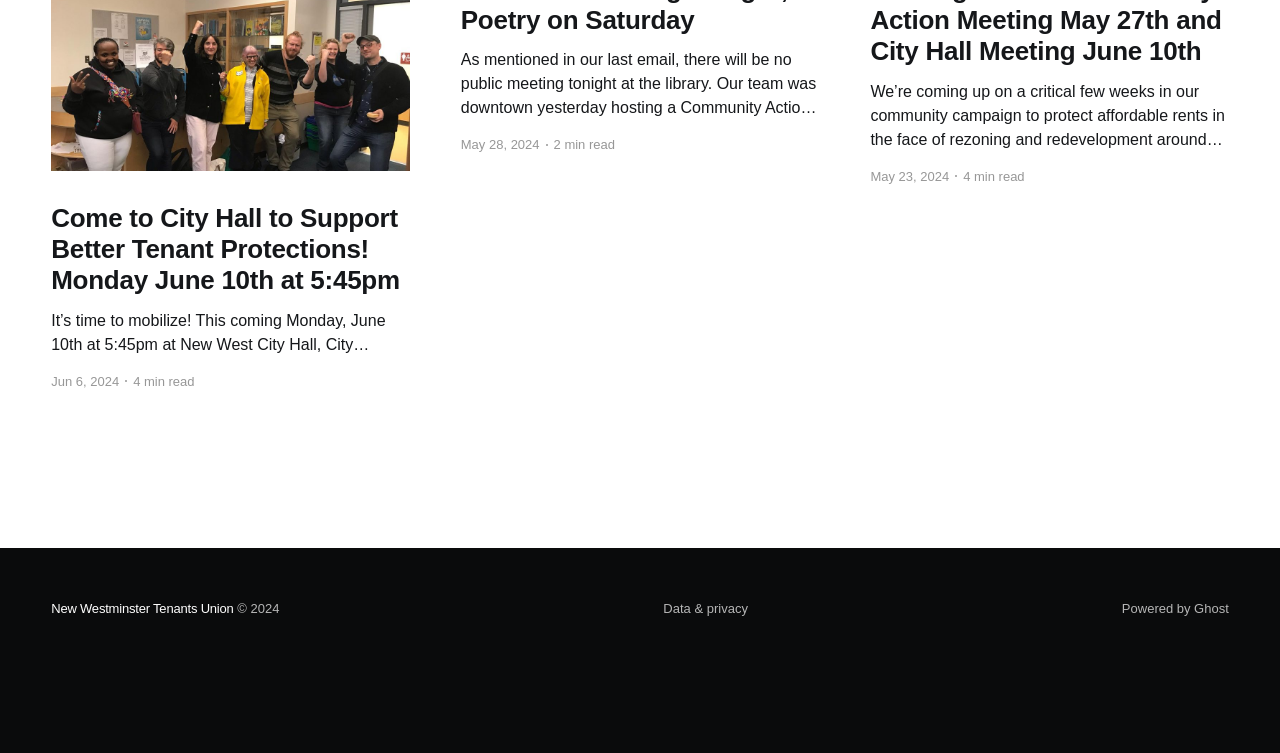Determine the bounding box for the UI element that matches this description: "New Westminster Tenants Union".

[0.04, 0.798, 0.183, 0.818]